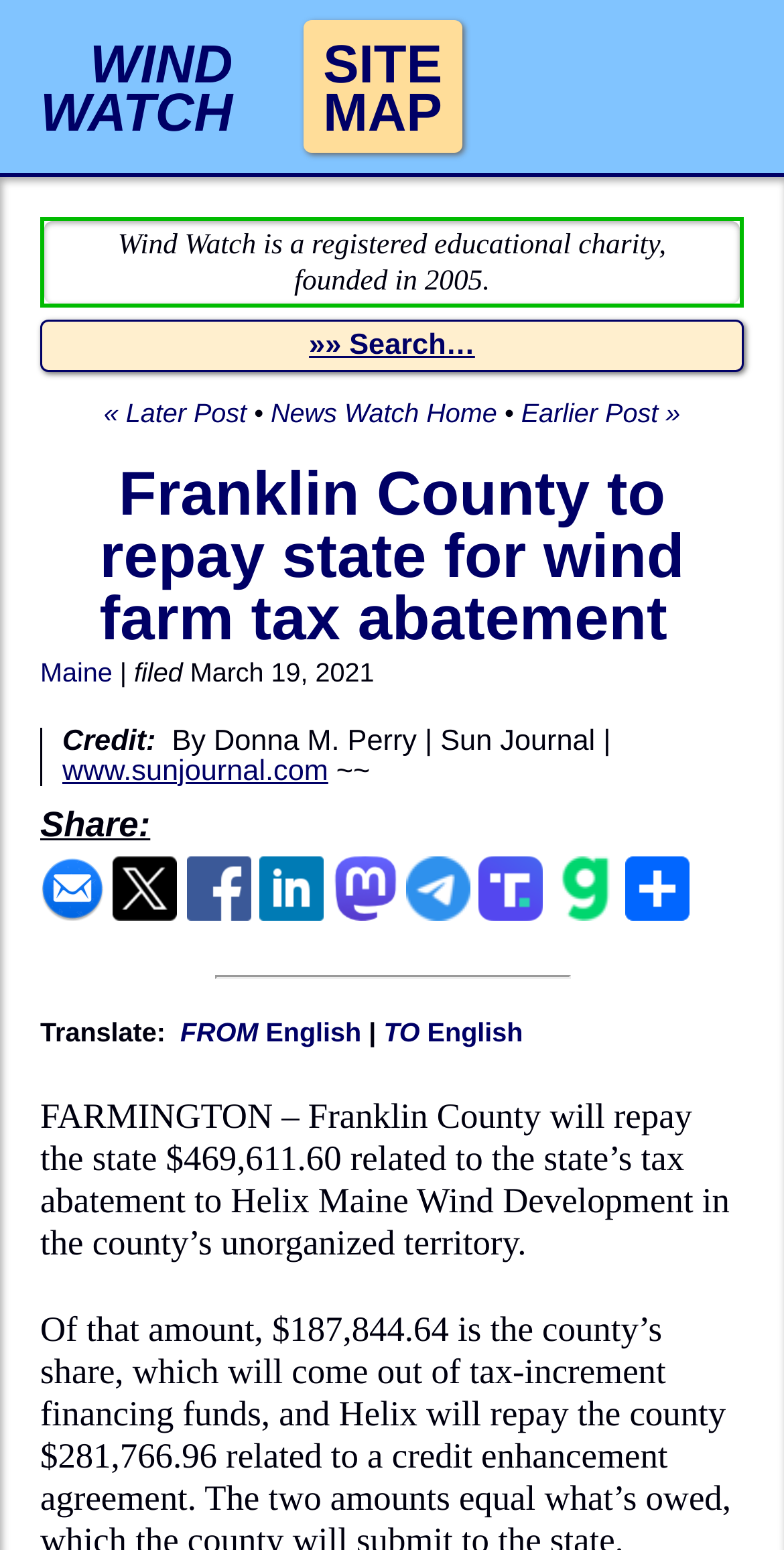Please provide a comprehensive response to the question based on the details in the image: What is the name of the charity mentioned?

The question asks about the name of the charity mentioned on the webpage. By analyzing the webpage, I found that the charity 'Wind Watch' is mentioned in the first table cell of the first table row, which indicates that it is a registered educational charity founded in 2005.